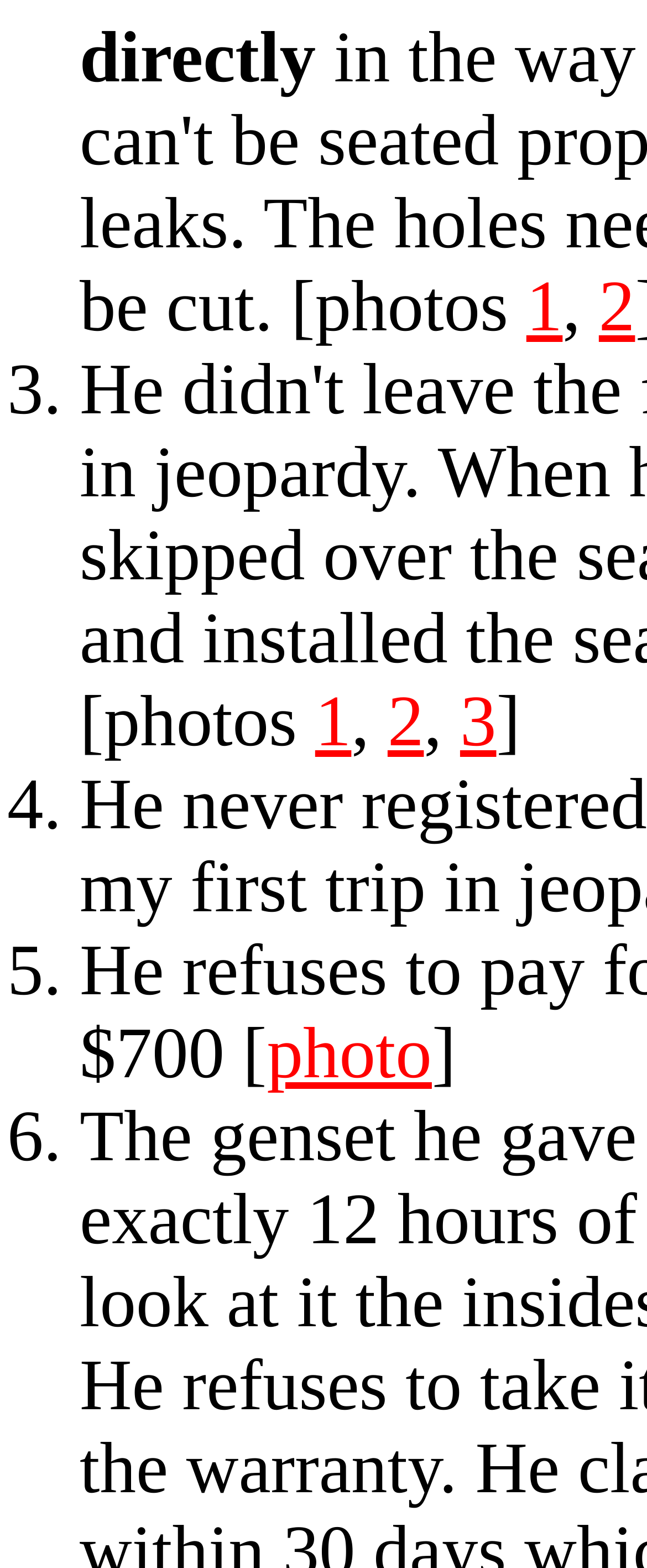From the image, can you give a detailed response to the question below:
What is the second item in the list?

The second item in the list is '2' which is a link element located at [0.926, 0.179, 0.982, 0.23] with the OCR text '2'.